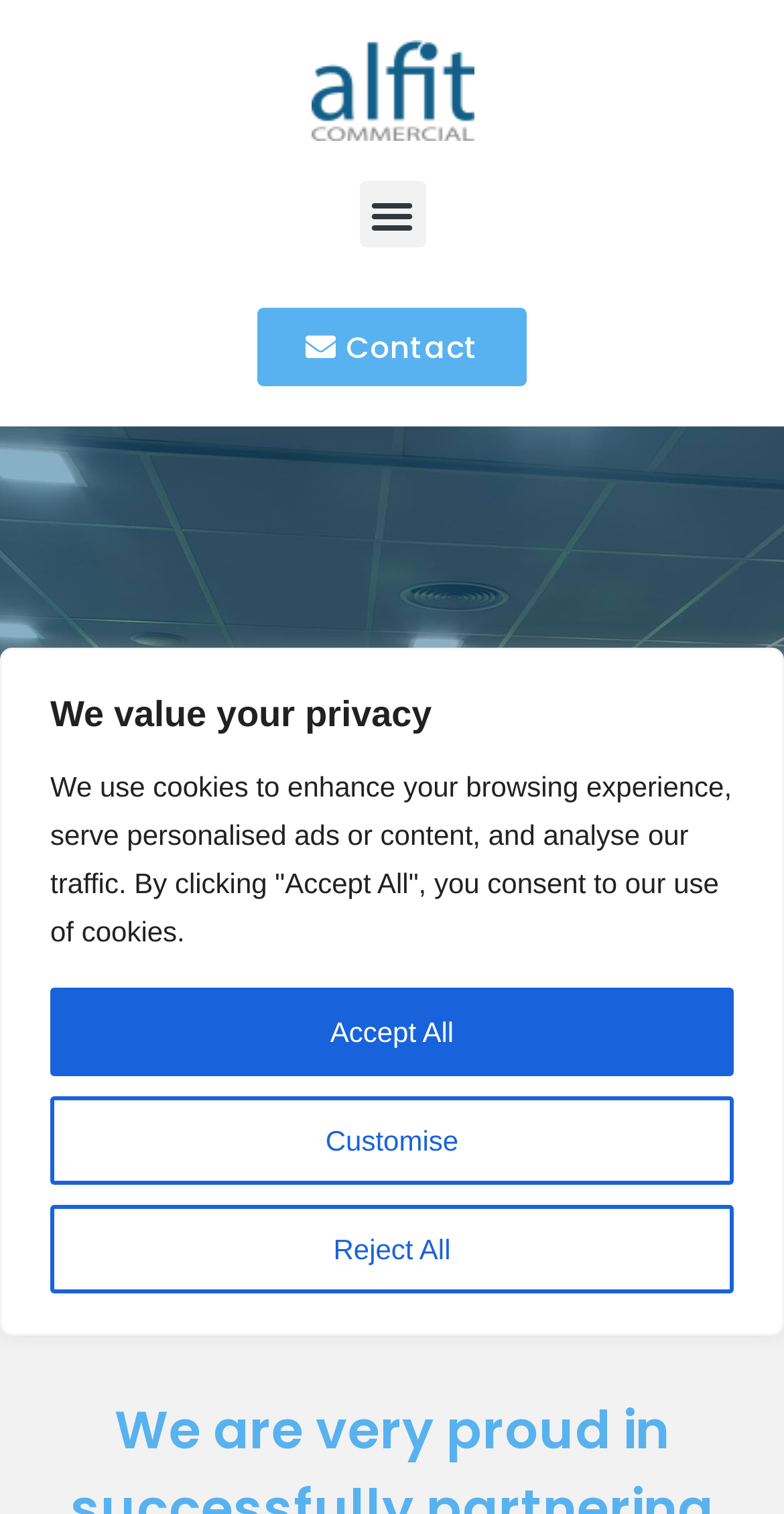Analyze the image and give a detailed response to the question:
What is the purpose of the button on the top right corner?

The button element with the description 'Menu Toggle' is located on the top right corner of the page, suggesting that it is used to toggle the menu.